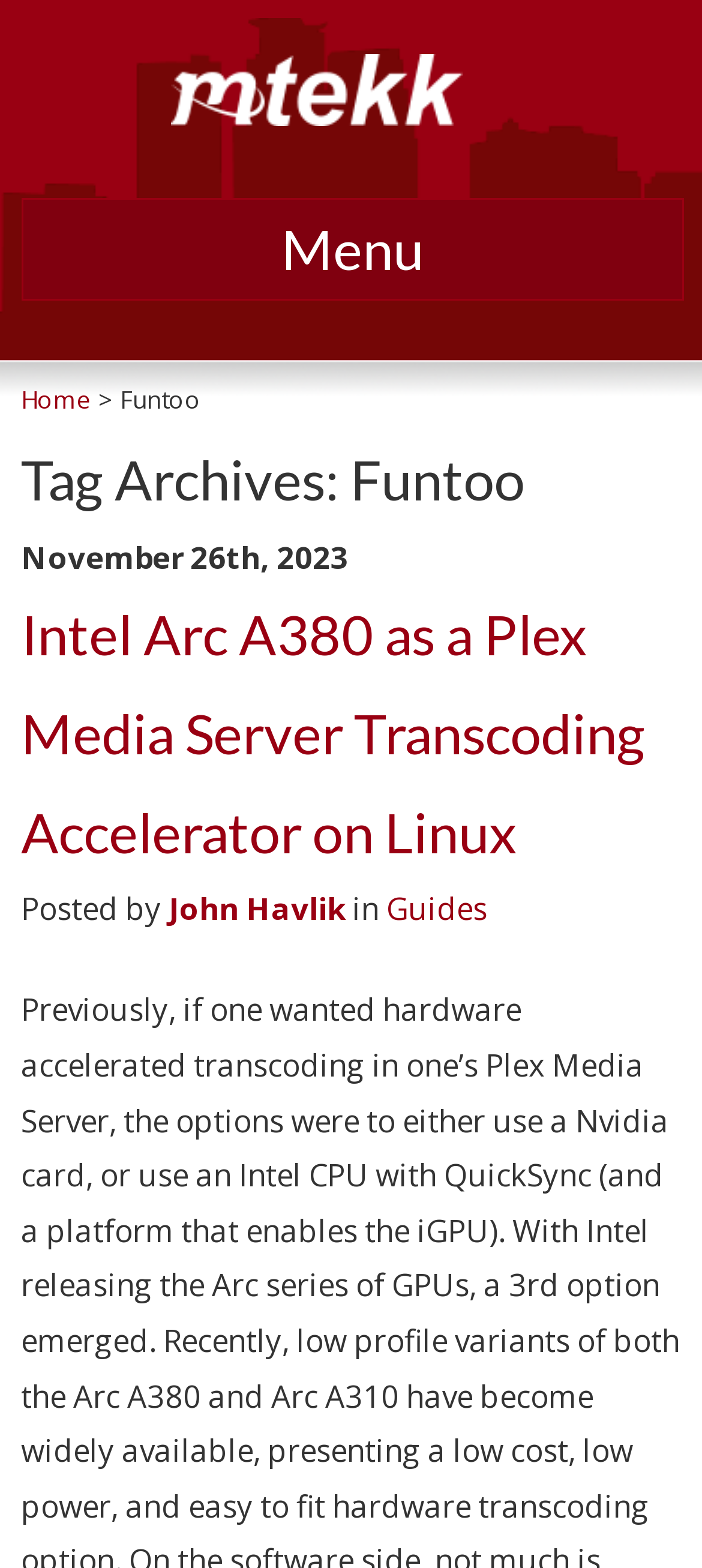Who is the author of the latest blog post?
Please ensure your answer to the question is detailed and covers all necessary aspects.

The author of the latest blog post can be found in the link element within the HeaderAsNonLandmark section, which contains the text 'John Havlik'.